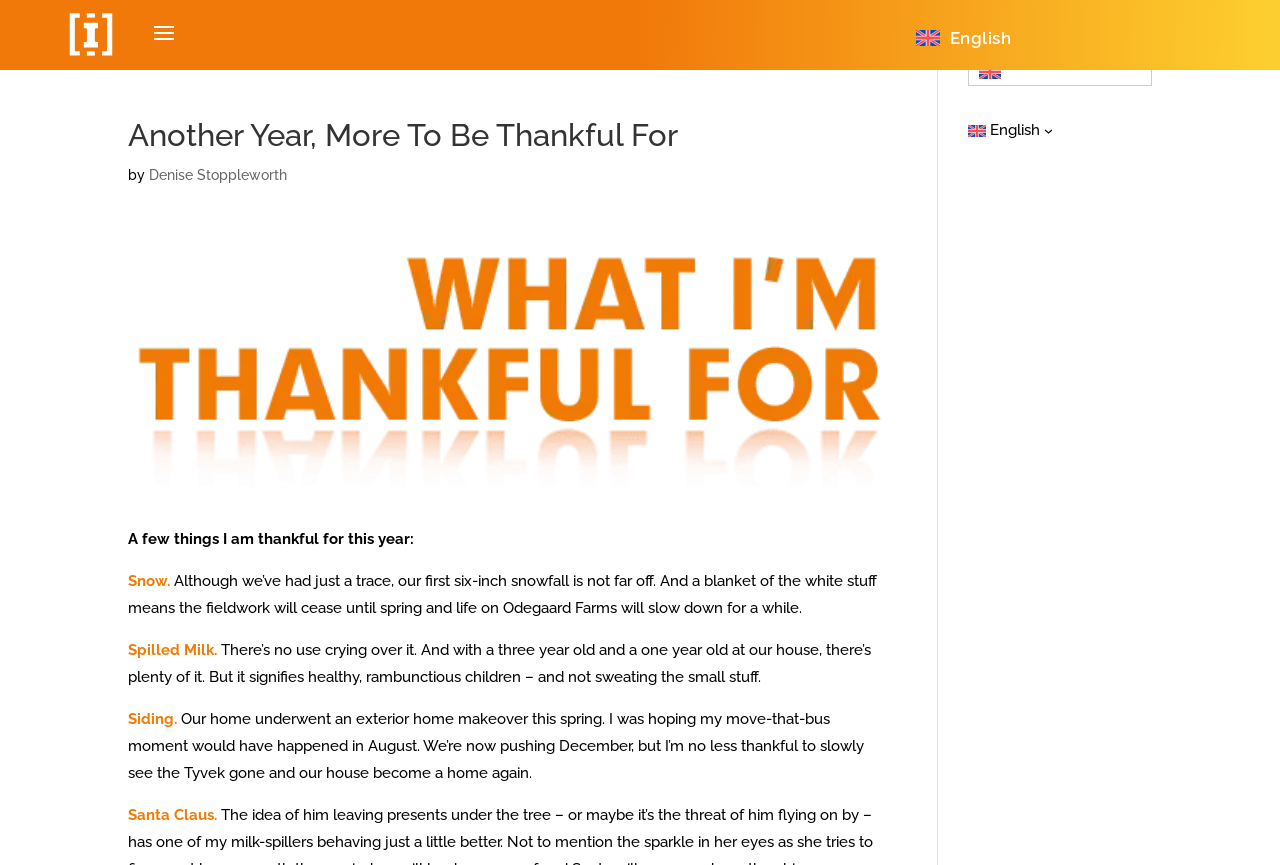Who is the author of this article?
Use the image to give a comprehensive and detailed response to the question.

The author's name is mentioned in the article, specifically in the line 'by Denise Stoppleworth' which is located below the main heading.